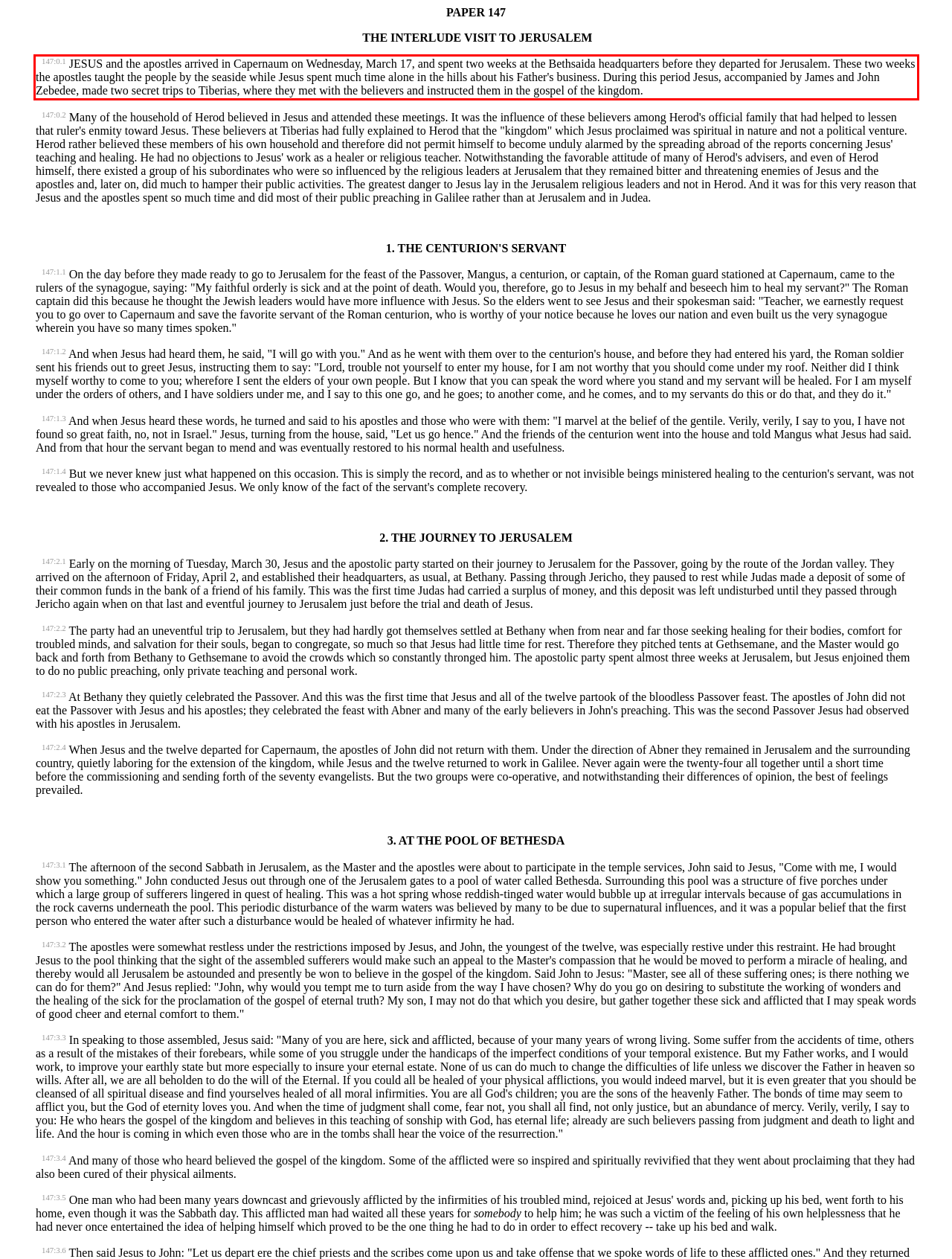You are provided with a screenshot of a webpage that includes a red bounding box. Extract and generate the text content found within the red bounding box.

147:0.1 JESUS and the apostles arrived in Capernaum on Wednesday, March 17, and spent two weeks at the Bethsaida headquarters before they departed for Jerusalem. These two weeks the apostles taught the people by the seaside while Jesus spent much time alone in the hills about his Father's business. During this period Jesus, accompanied by James and John Zebedee, made two secret trips to Tiberias, where they met with the believers and instructed them in the gospel of the kingdom.